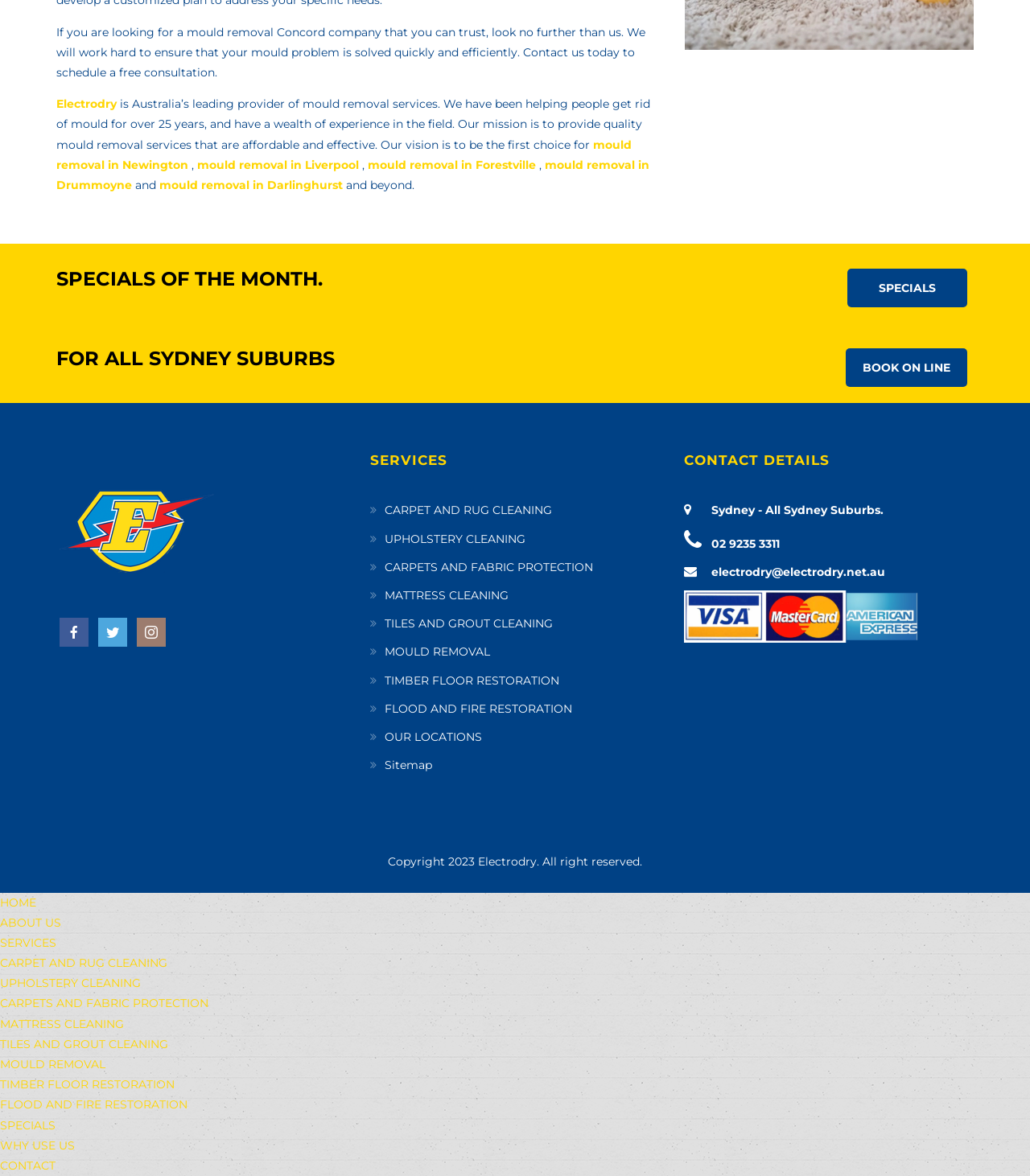Please pinpoint the bounding box coordinates for the region I should click to adhere to this instruction: "Book online for all Sydney suburbs".

[0.821, 0.296, 0.939, 0.329]